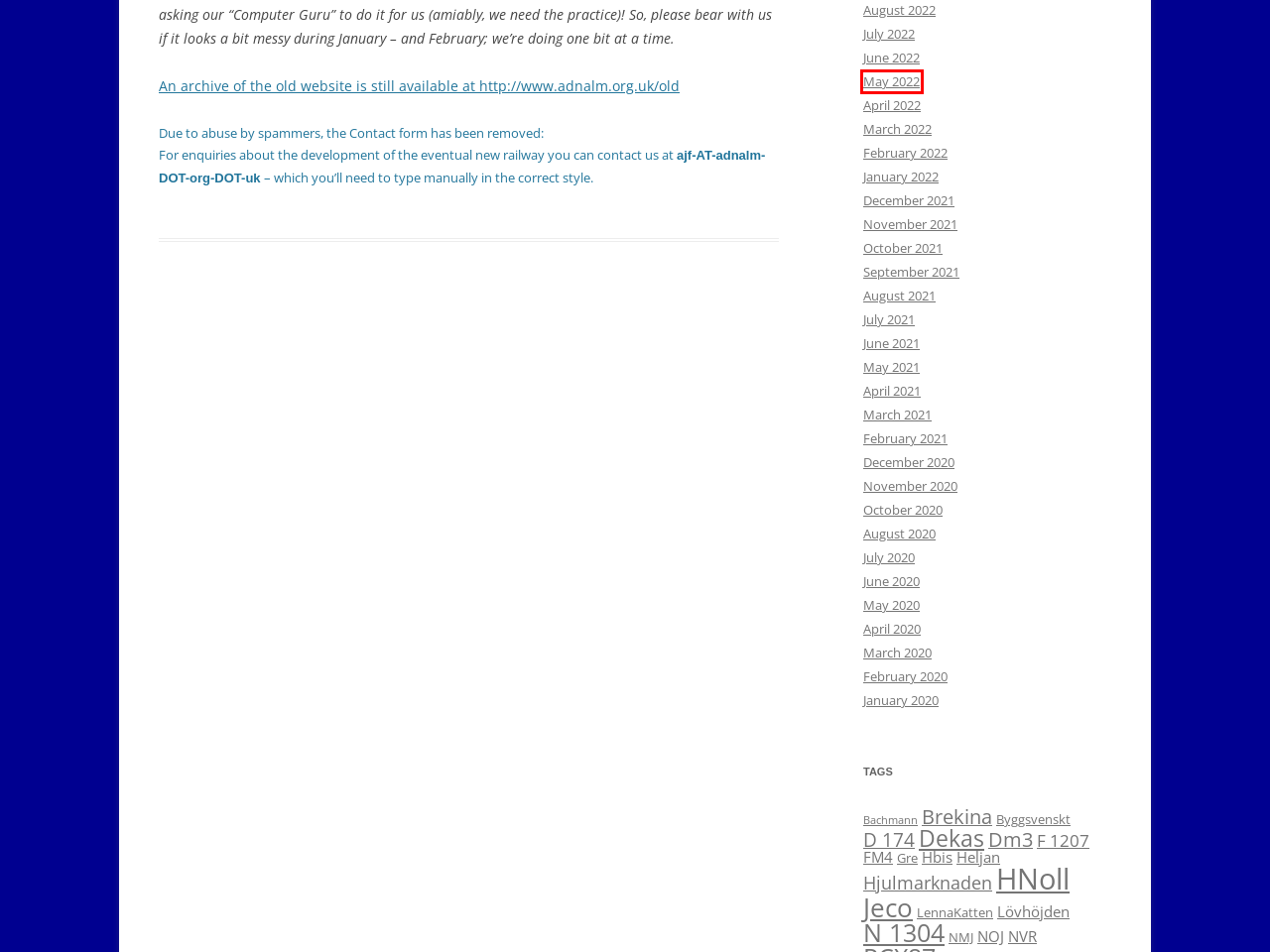Observe the provided screenshot of a webpage with a red bounding box around a specific UI element. Choose the webpage description that best fits the new webpage after you click on the highlighted element. These are your options:
A. Bachmann | Adnalms Järnvägar
B. February | 2020 | Adnalms Järnvägar
C. Byggsvenskt | Adnalms Järnvägar
D. May | 2022 | Adnalms Järnvägar
E. April | 2020 | Adnalms Järnvägar
F. July | 2020 | Adnalms Järnvägar
G. December | 2020 | Adnalms Järnvägar
H. HNoll | Adnalms Järnvägar

D